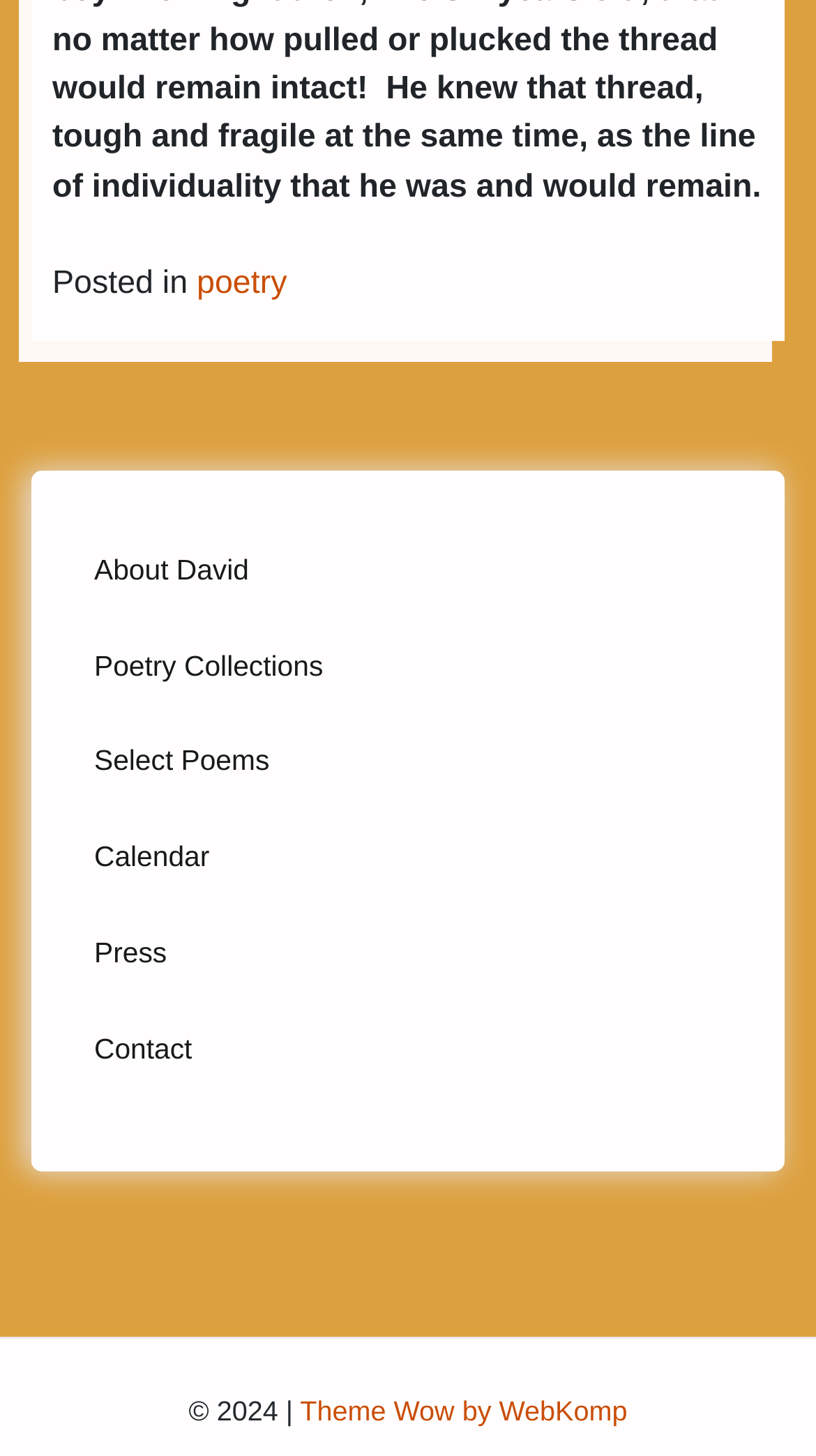What is the copyright year of the website?
Look at the image and respond with a one-word or short phrase answer.

2024